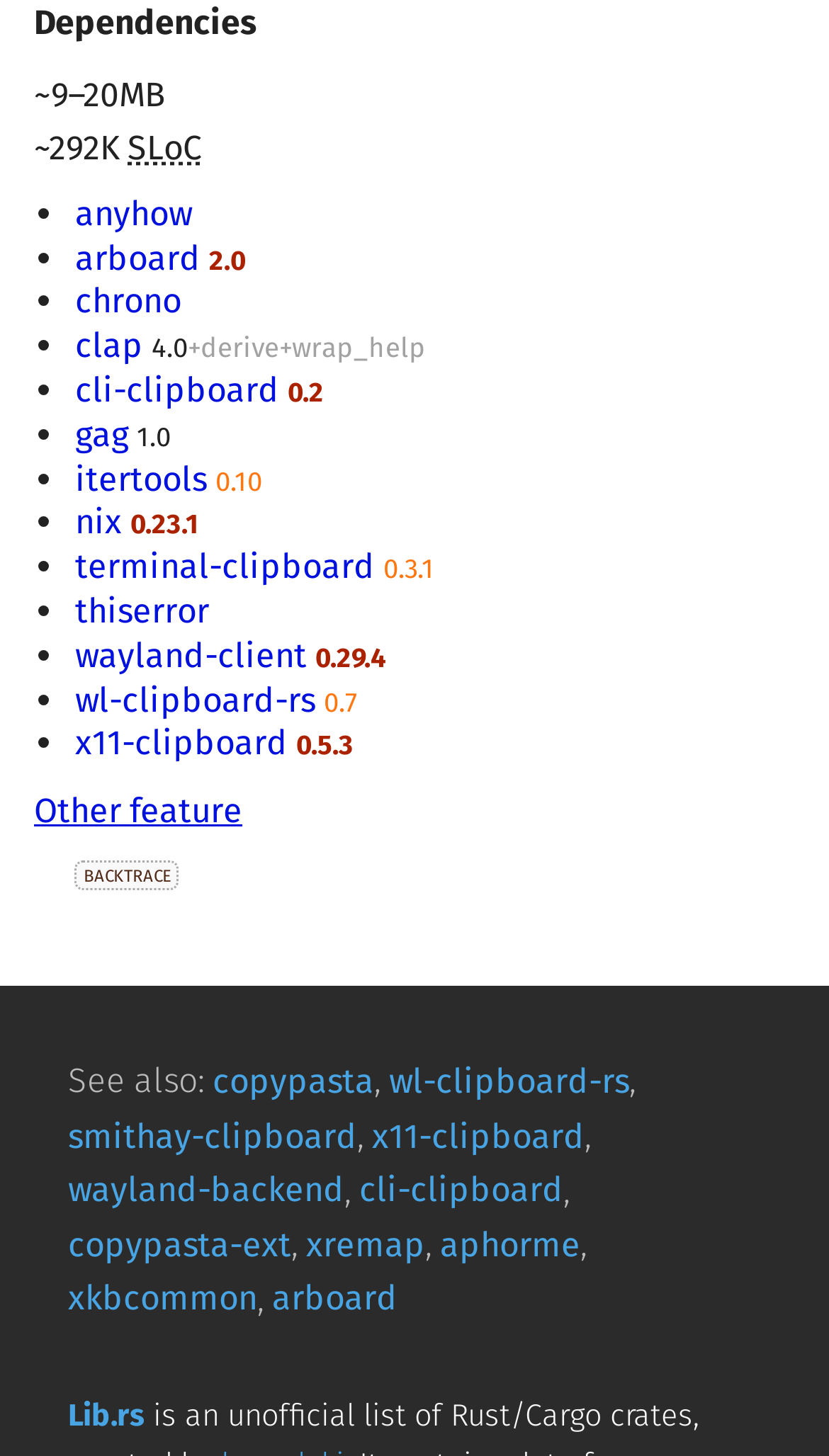Determine the bounding box coordinates of the clickable region to carry out the instruction: "Click on the 'anyhow' link".

[0.09, 0.133, 0.231, 0.16]